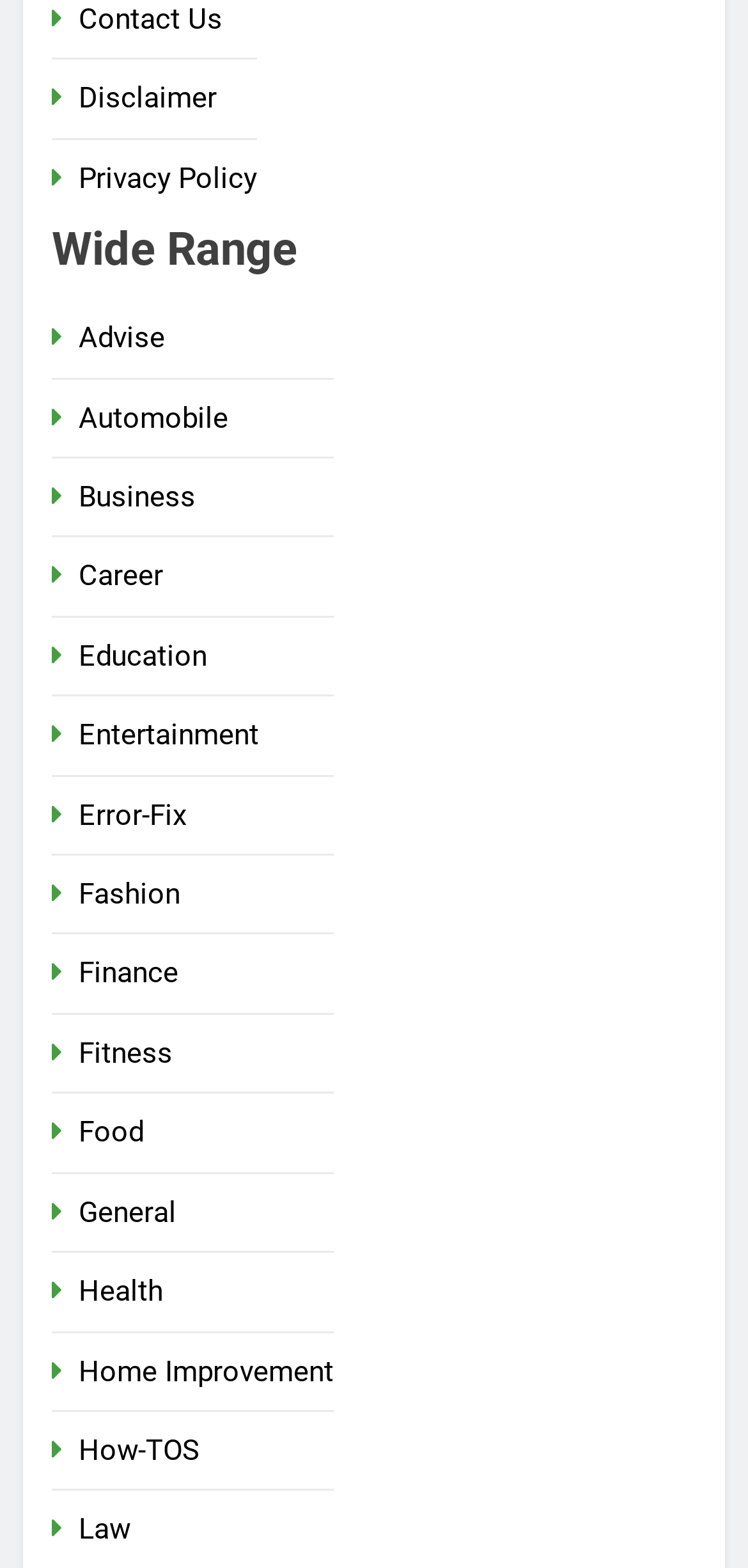Respond to the question below with a single word or phrase: What is the position of 'Error-Fix' relative to 'Entertainment'?

Above